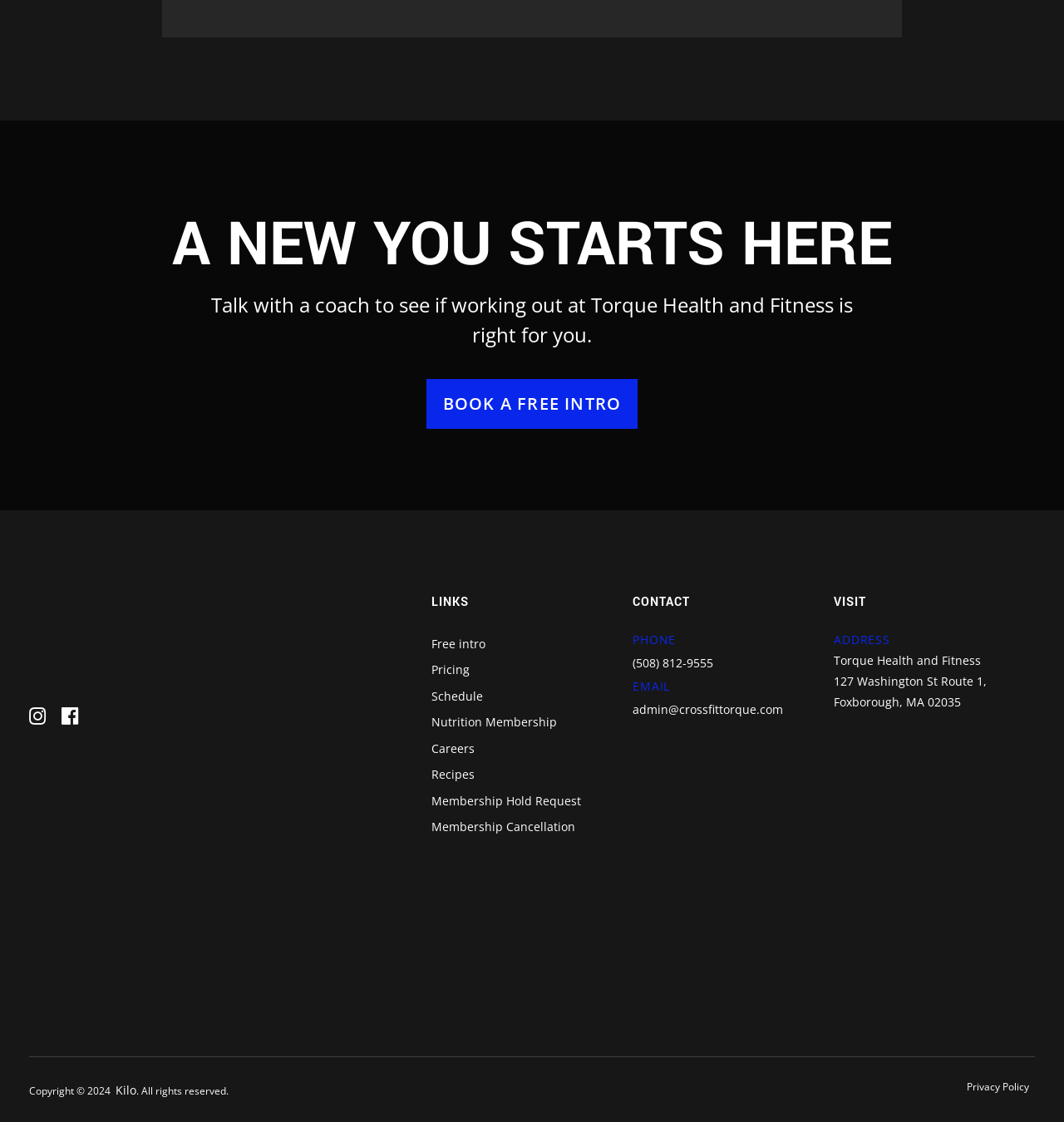For the following element description, predict the bounding box coordinates in the format (top-left x, top-left y, bottom-right x, bottom-right y). All values should be floating point numbers between 0 and 1. Description: Membership Hold Request

[0.405, 0.706, 0.546, 0.721]